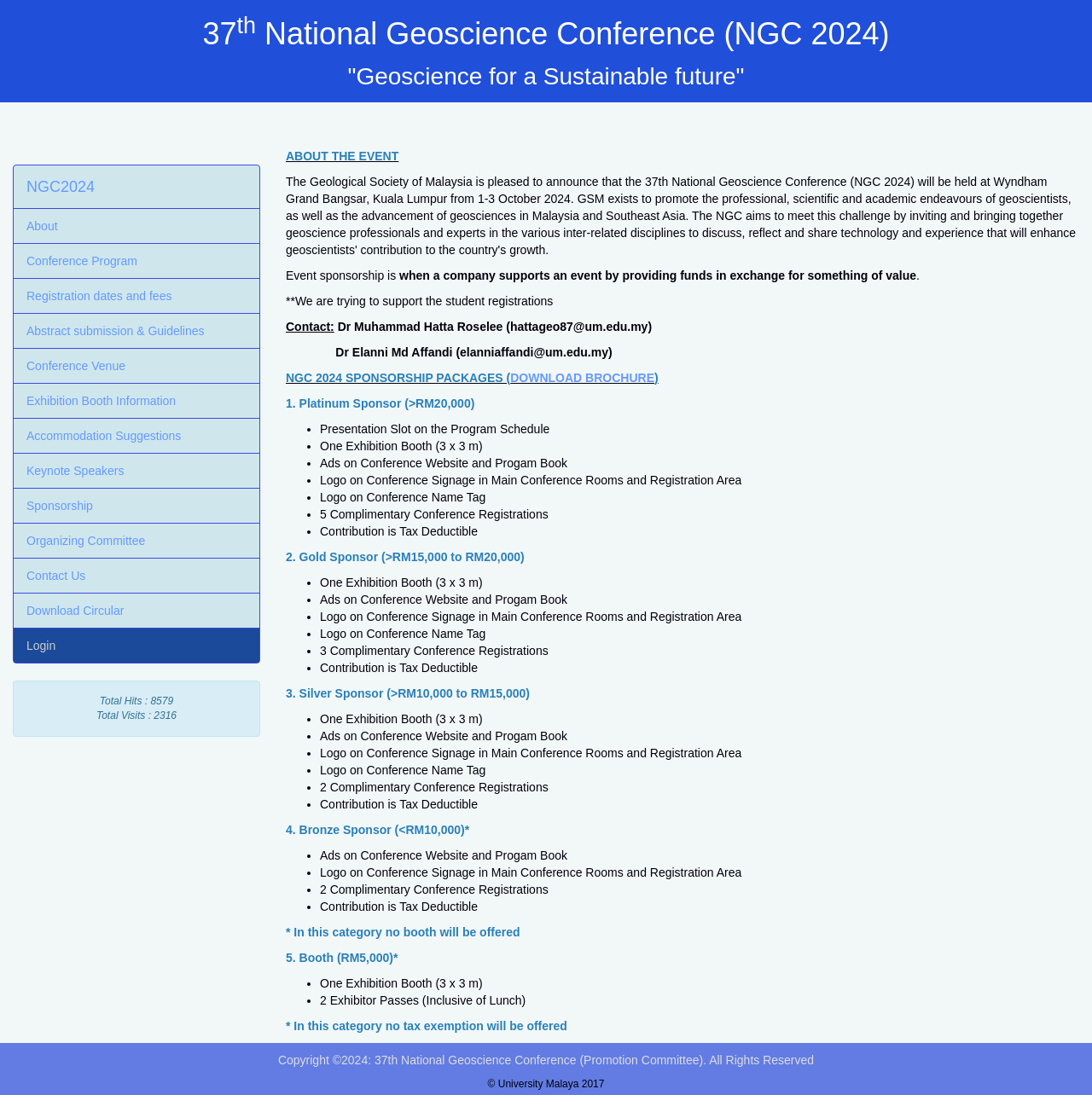Please locate the bounding box coordinates of the element that should be clicked to complete the given instruction: "Click on the 'LOGIN' link".

[0.012, 0.574, 0.238, 0.605]